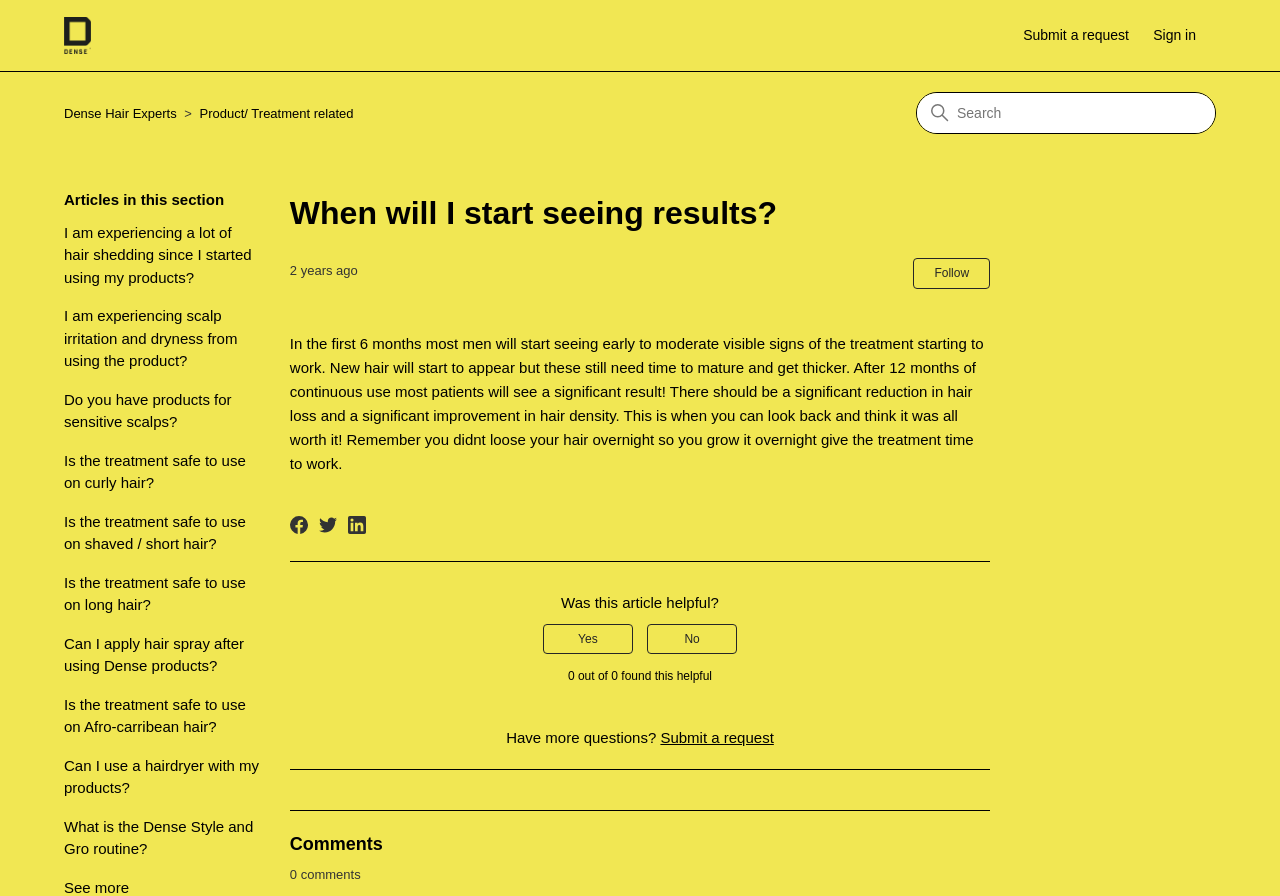Identify the bounding box coordinates of the region that should be clicked to execute the following instruction: "Share this page on Facebook".

[0.226, 0.576, 0.24, 0.596]